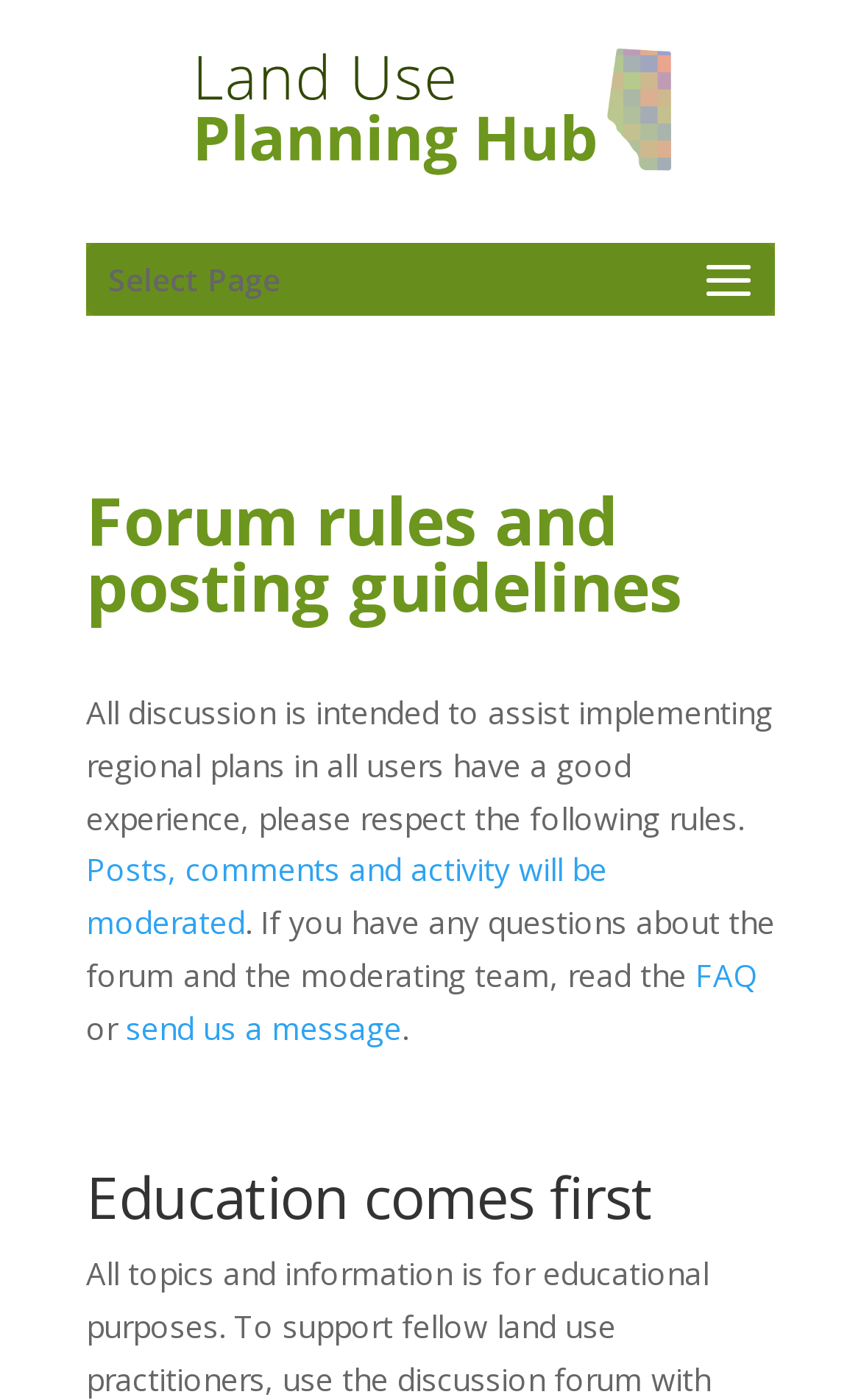Determine the primary headline of the webpage.

Forum rules and posting guidelines